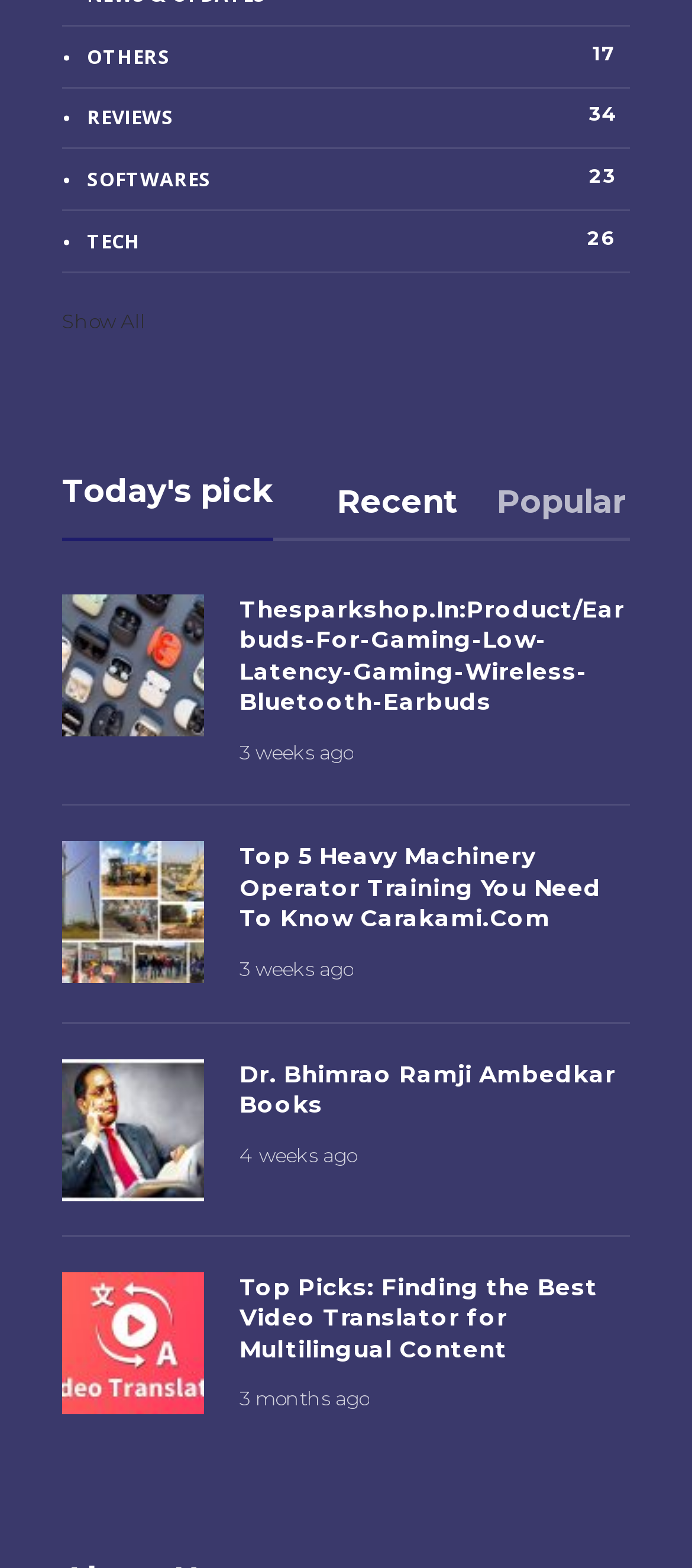Provide a short answer to the following question with just one word or phrase: What is the title of the first article?

Thesparkshop.In:Product/Earbuds-For-Gaming-Low-Latency-Gaming-Wireless-Bluetooth-Earbuds